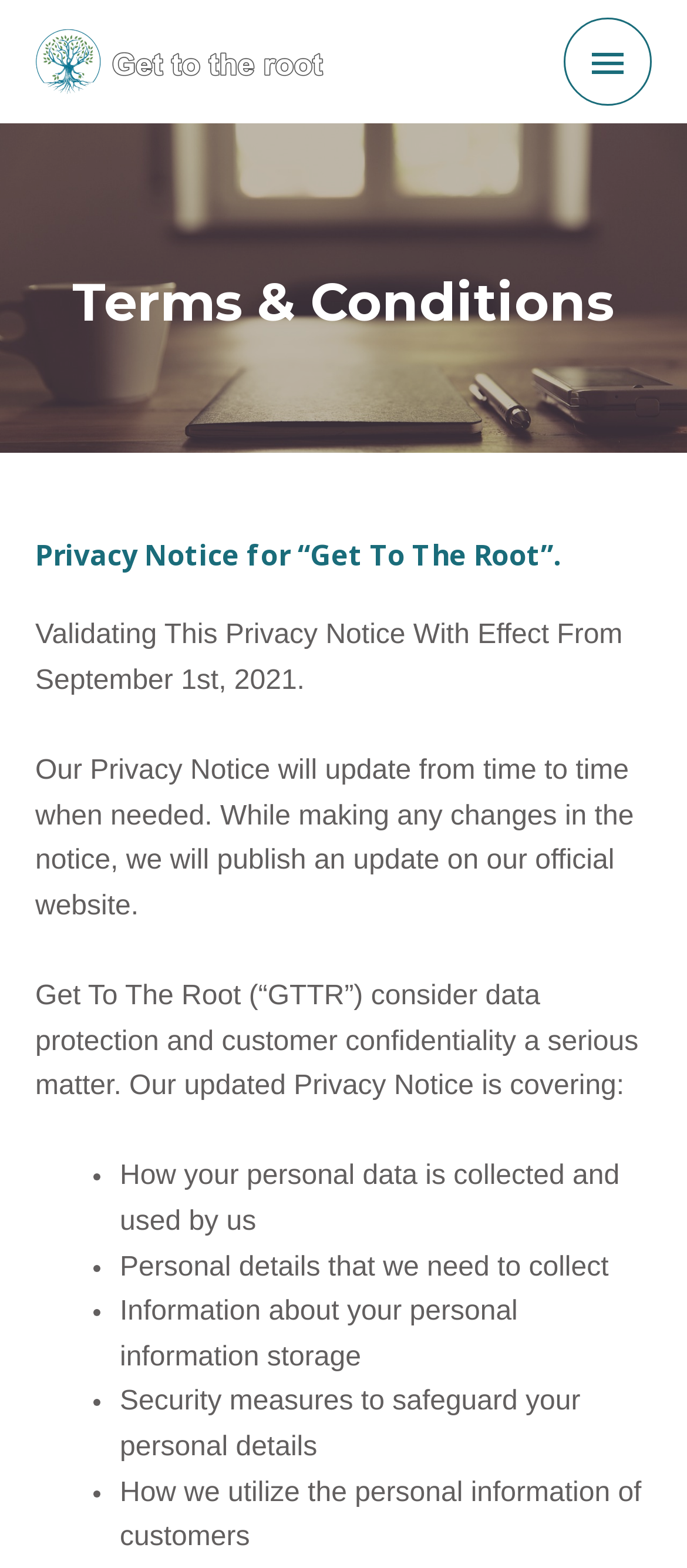Give a one-word or short-phrase answer to the following question: 
What is the purpose of the Privacy Notice?

To protect customer confidentiality